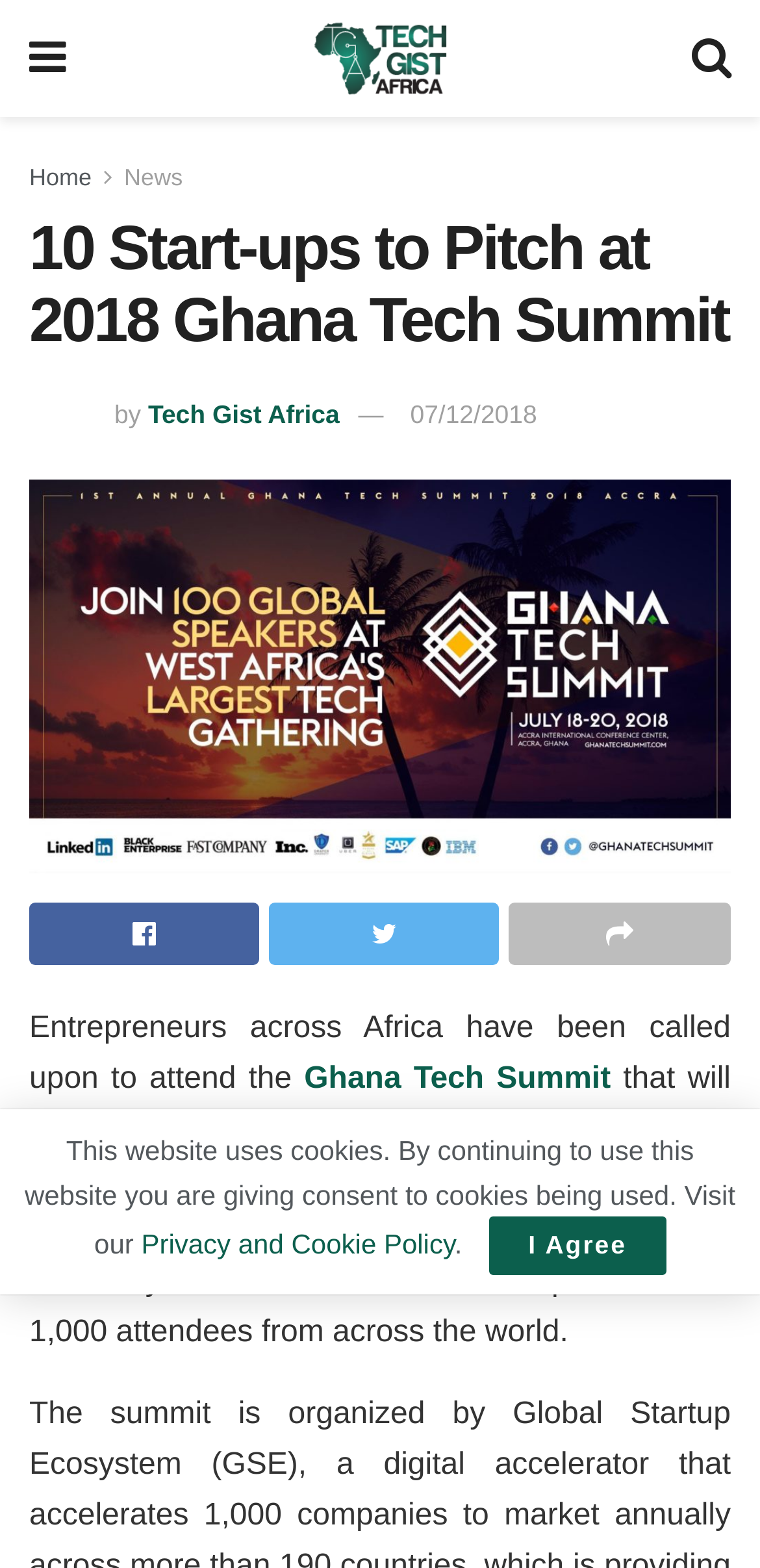Provide a comprehensive description of the webpage.

The webpage appears to be a news article from Techgist Africa, a leading tech news, reviews, and tips website. At the top left corner, there is a logo of Techgist Africa, accompanied by a link to the website's homepage. Next to the logo, there are links to the "Home" and "News" sections. 

On the top right corner, there are three icons: a search icon, a bell icon, and a user icon. Below these icons, the main headline "10 Start-ups to Pitch at 2018 Ghana Tech Summit" is prominently displayed. 

Below the headline, there is an image of Tech Gist Africa, followed by the author's name "Tech Gist Africa" and the publication date "07/12/2018". The main article begins with a link to the article title, which is repeated from the headline. 

The article text starts with "Entrepreneurs across Africa have been called upon to attend the Ghana Tech Summit..." and continues to describe the event, including the dates, location, and benefits for attendees. There are three social media sharing icons at the bottom of the article. 

At the very bottom of the page, there is a notice about the website's use of cookies, with a link to the "Privacy and Cookie Policy" and an "I Agree" button.